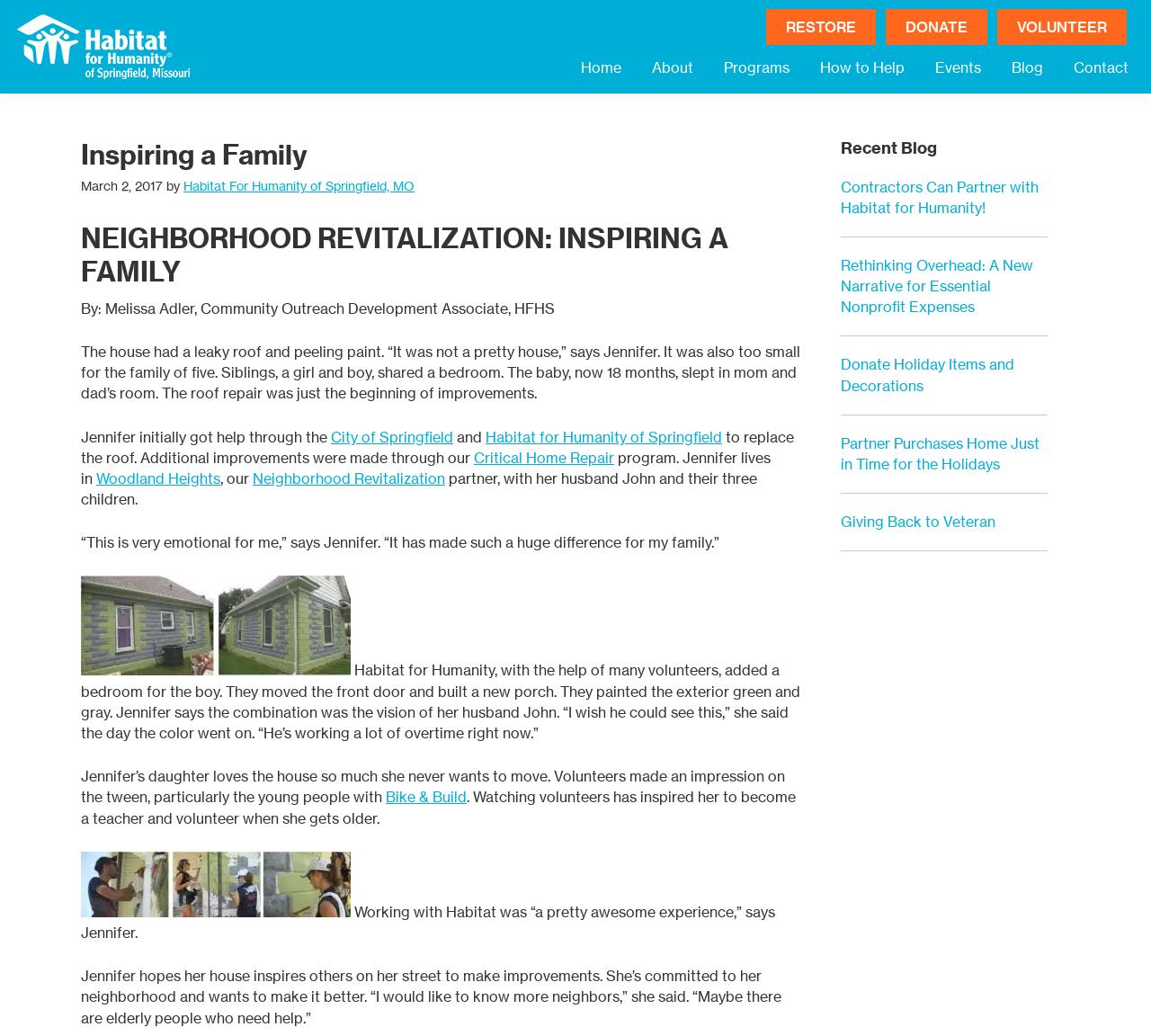Could you highlight the region that needs to be clicked to execute the instruction: "Click the 'Home' link"?

[0.493, 0.043, 0.552, 0.087]